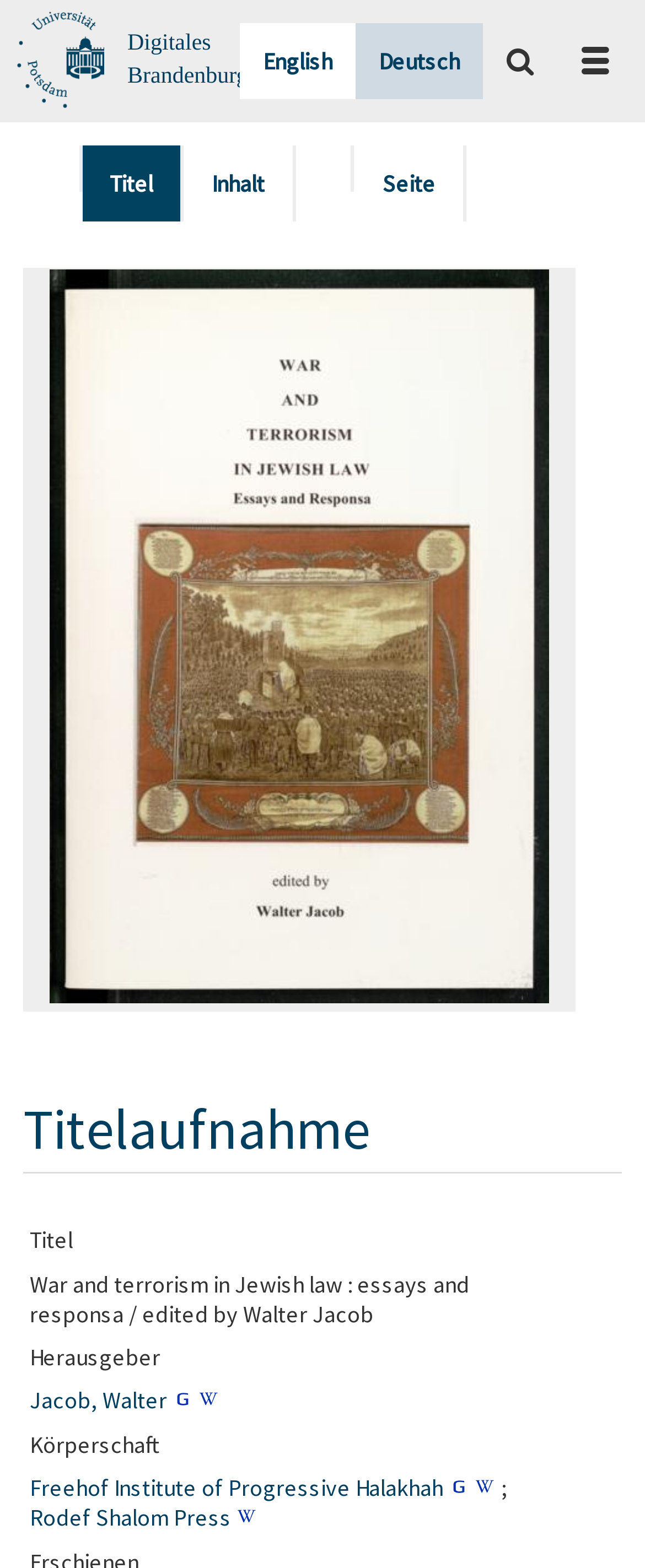Determine the bounding box coordinates for the area you should click to complete the following instruction: "Search for Freehof Institute of Progressive Halakhah in Wikipedia".

[0.736, 0.939, 0.769, 0.958]